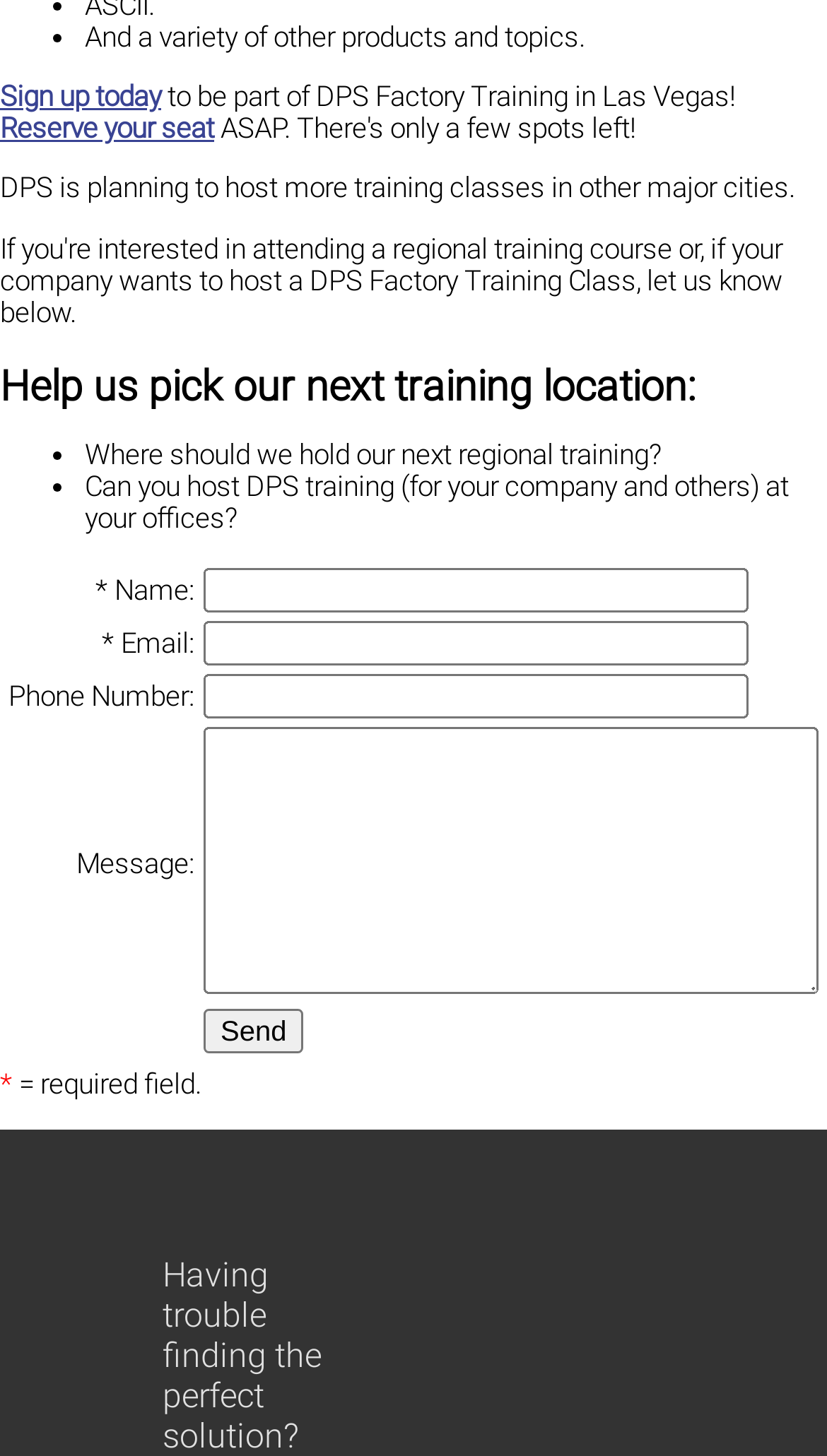Please respond in a single word or phrase: 
What is the purpose of the 'Sign up today' link?

To register for DPS Factory Training